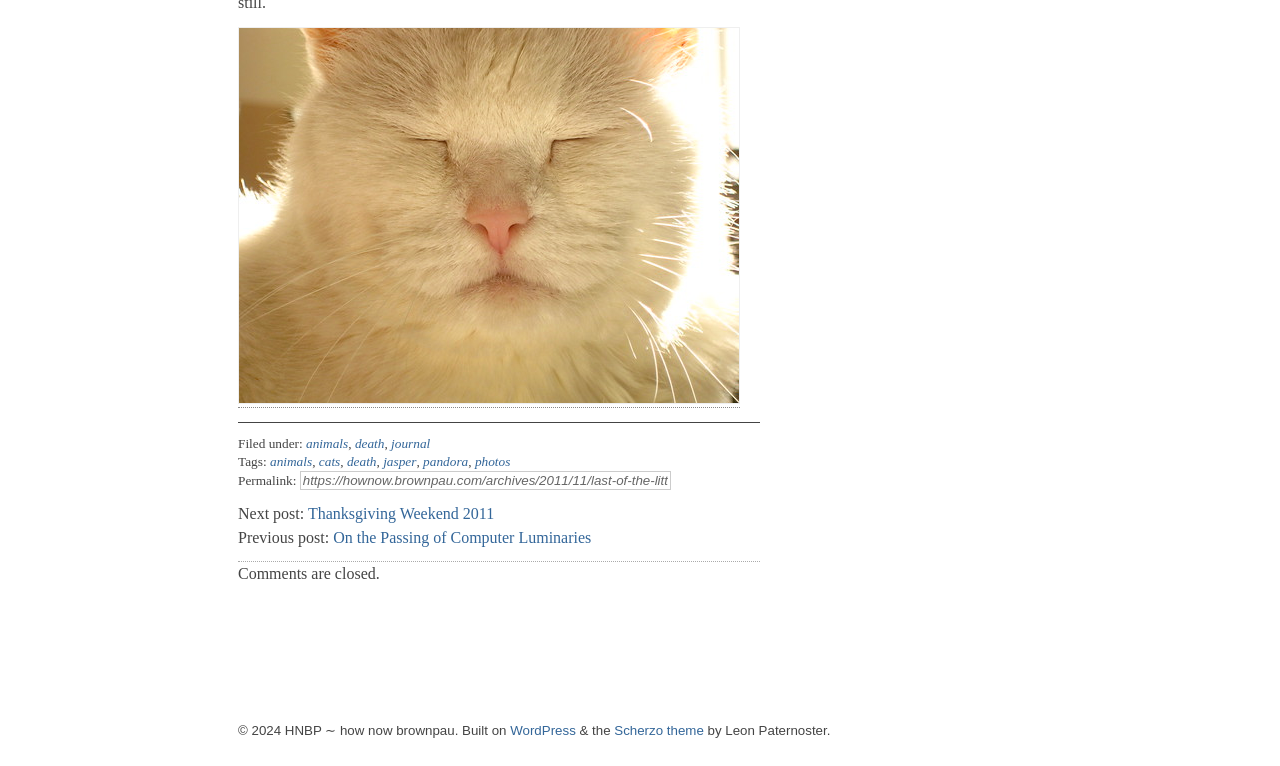Determine the bounding box coordinates for the clickable element required to fulfill the instruction: "Click the 'Happy Cat in Sunbeam' image". Provide the coordinates as four float numbers between 0 and 1, i.e., [left, top, right, bottom].

[0.186, 0.035, 0.578, 0.528]